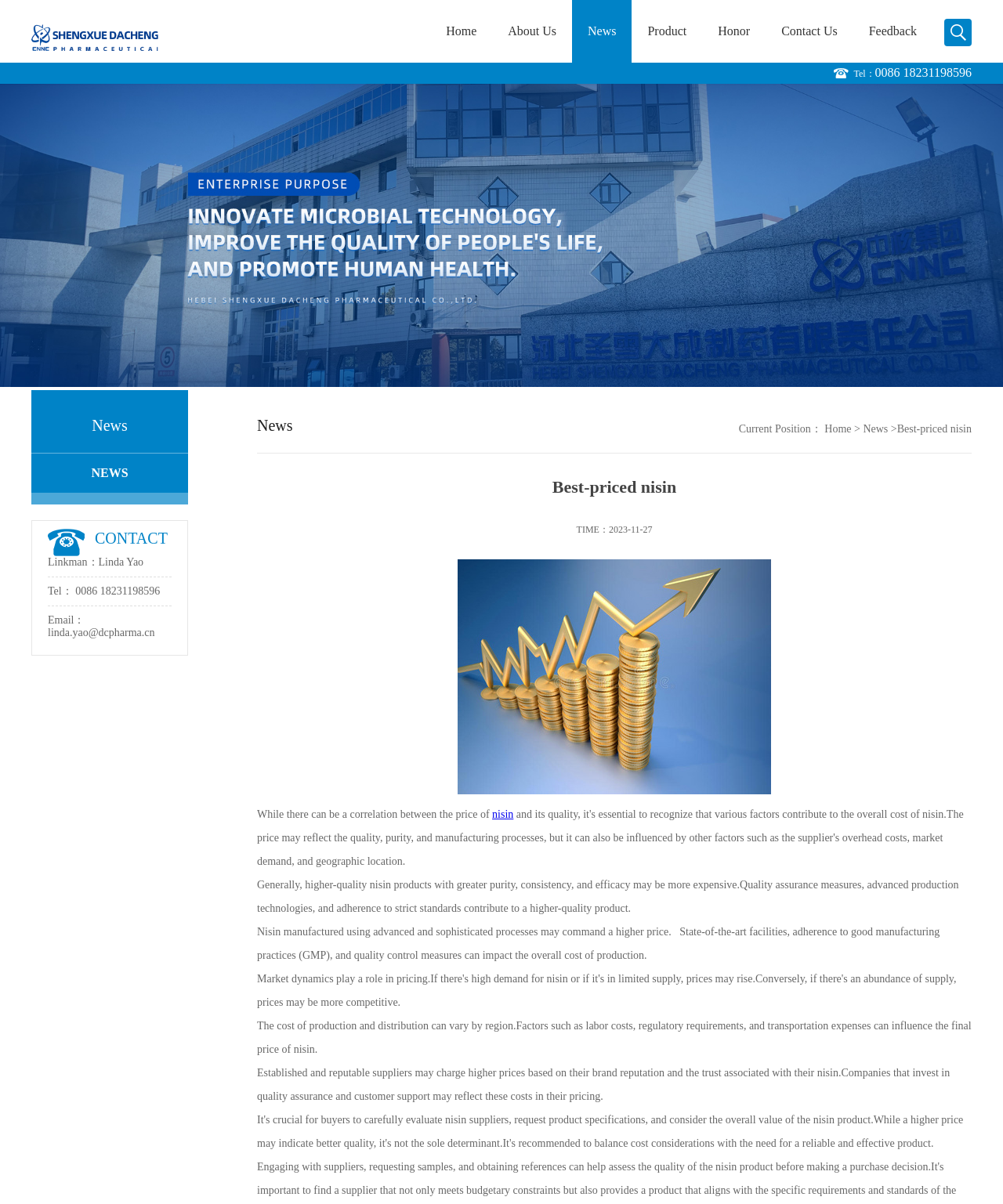Show the bounding box coordinates of the region that should be clicked to follow the instruction: "Click 0086 18231198596."

[0.872, 0.055, 0.969, 0.066]